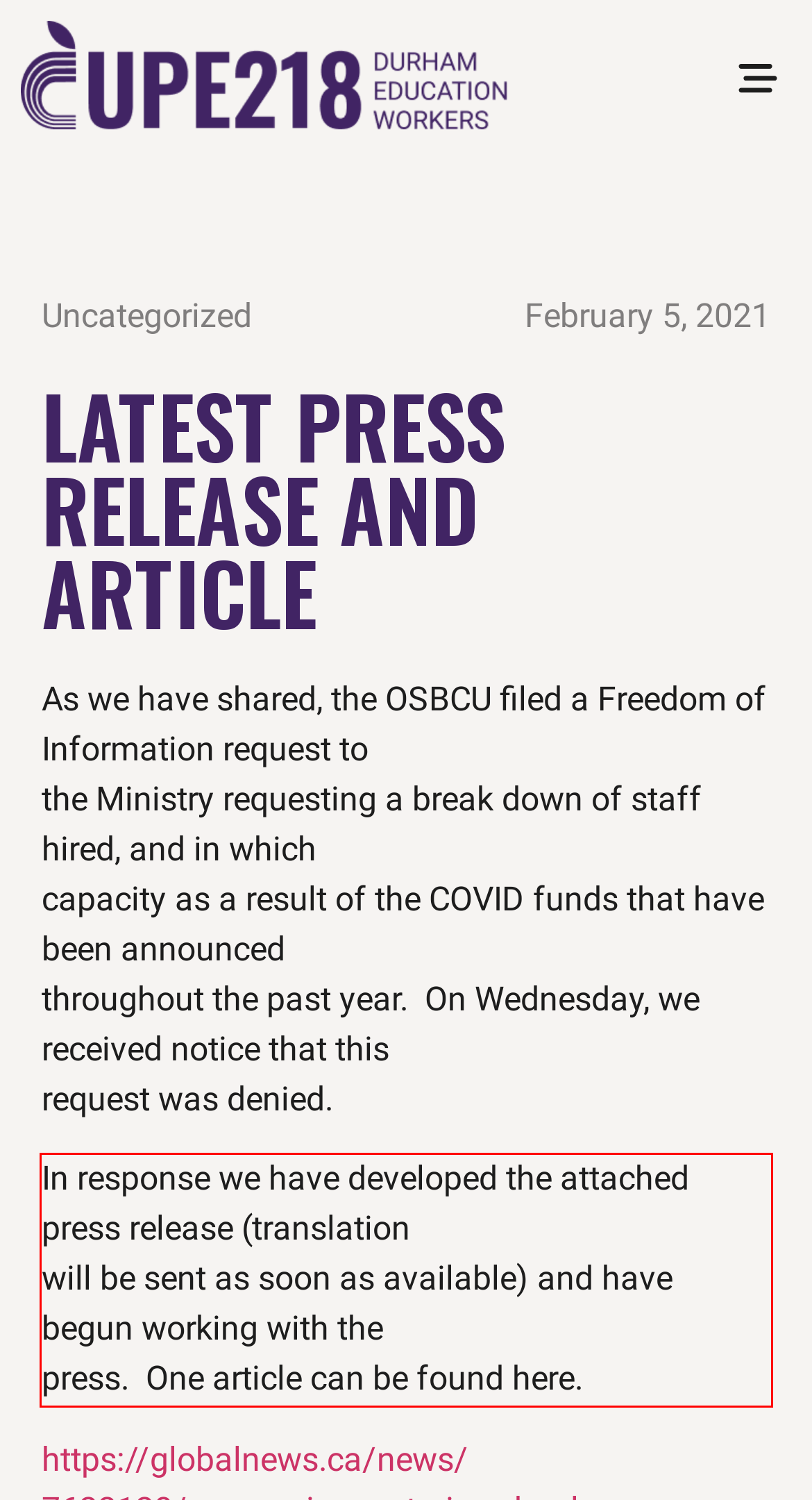Review the webpage screenshot provided, and perform OCR to extract the text from the red bounding box.

In response we have developed the attached press release (translation will be sent as soon as available) and have begun working with the press. One article can be found here.